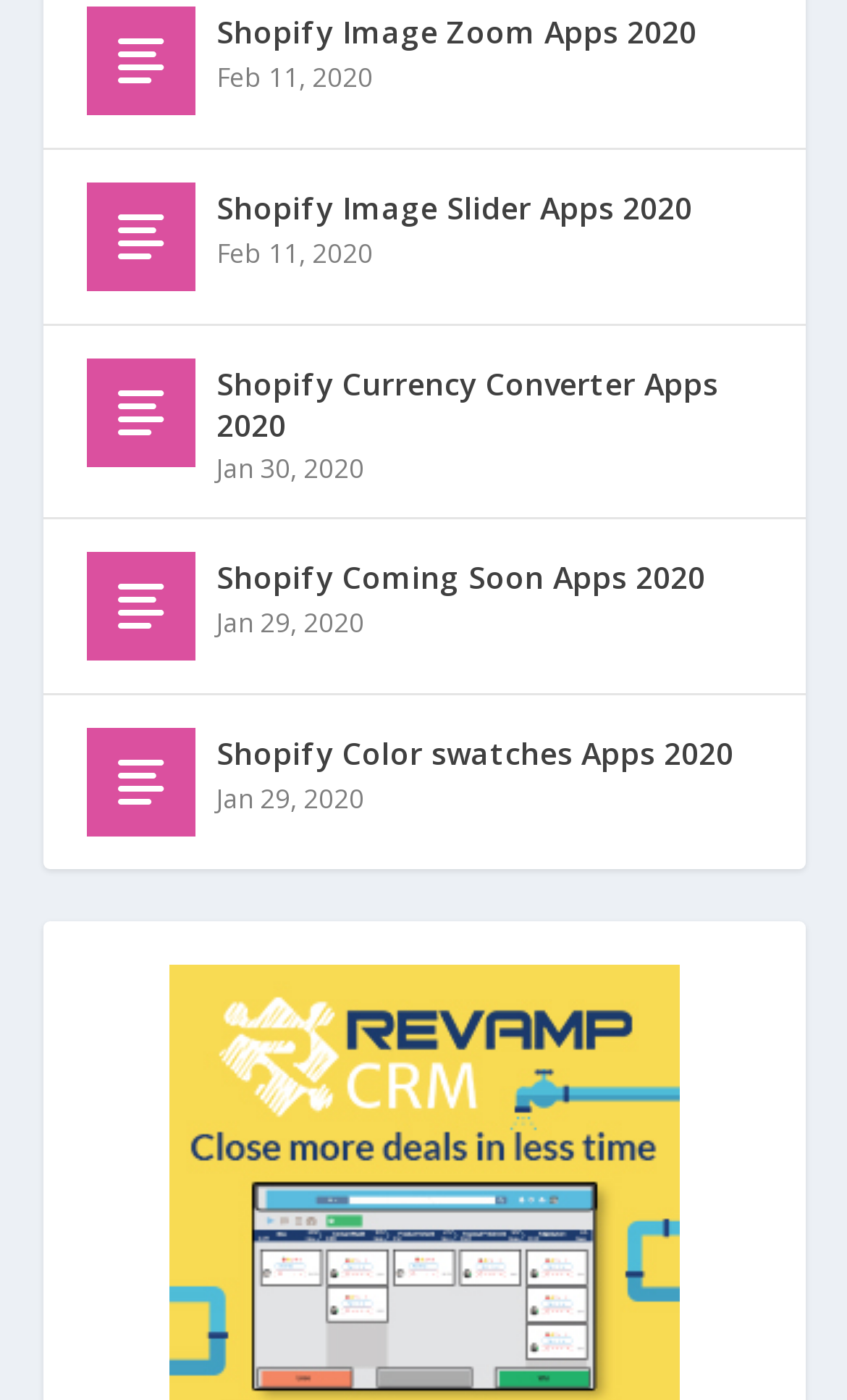Locate the bounding box coordinates of the clickable area to execute the instruction: "Check Shopify Coming Soon Apps 2020". Provide the coordinates as four float numbers between 0 and 1, represented as [left, top, right, bottom].

[0.101, 0.395, 0.229, 0.472]